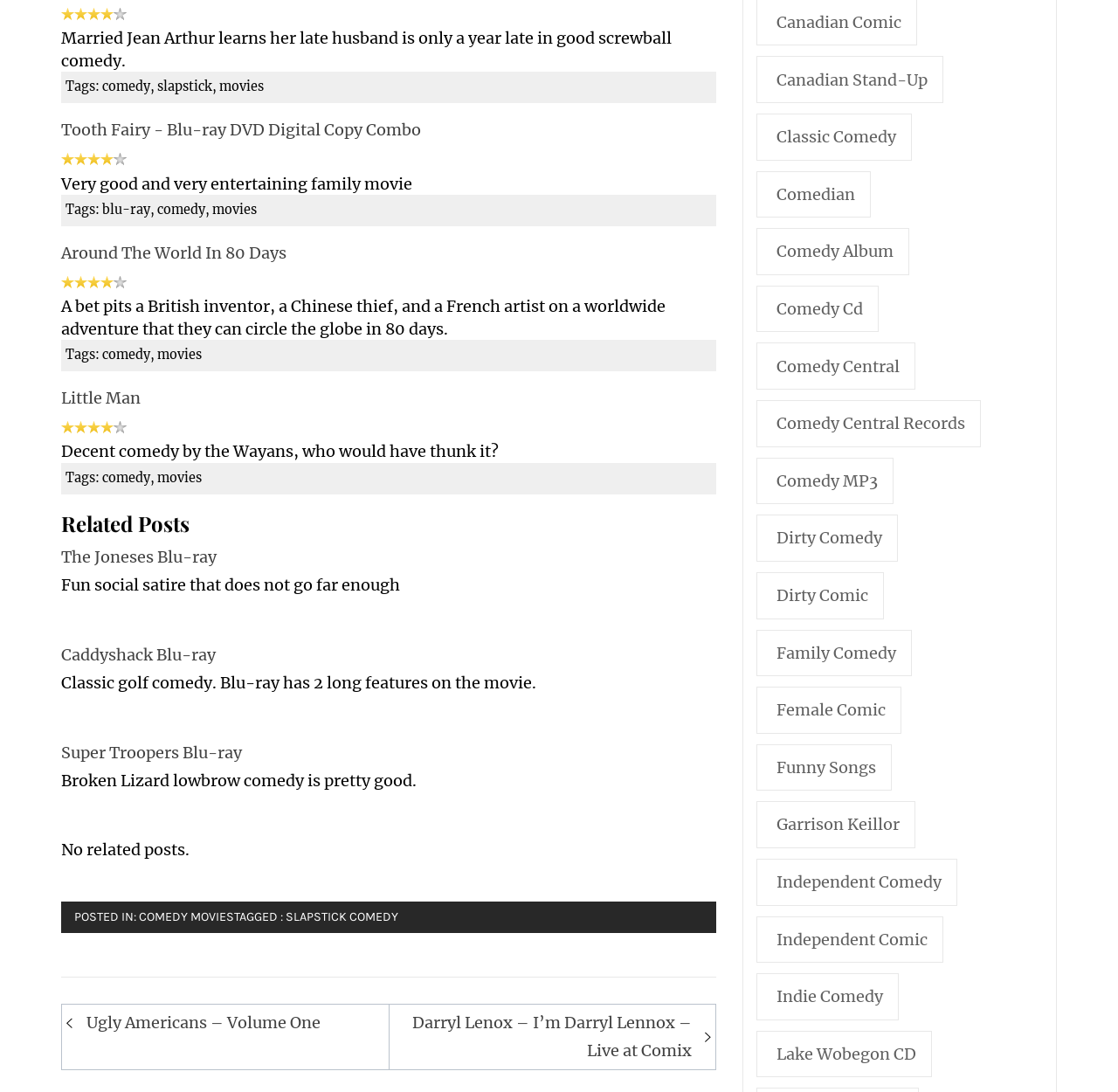Give a one-word or one-phrase response to the question: 
What is the category of the comedian 'Darryl Lenox'?

Canadian Stand-Up